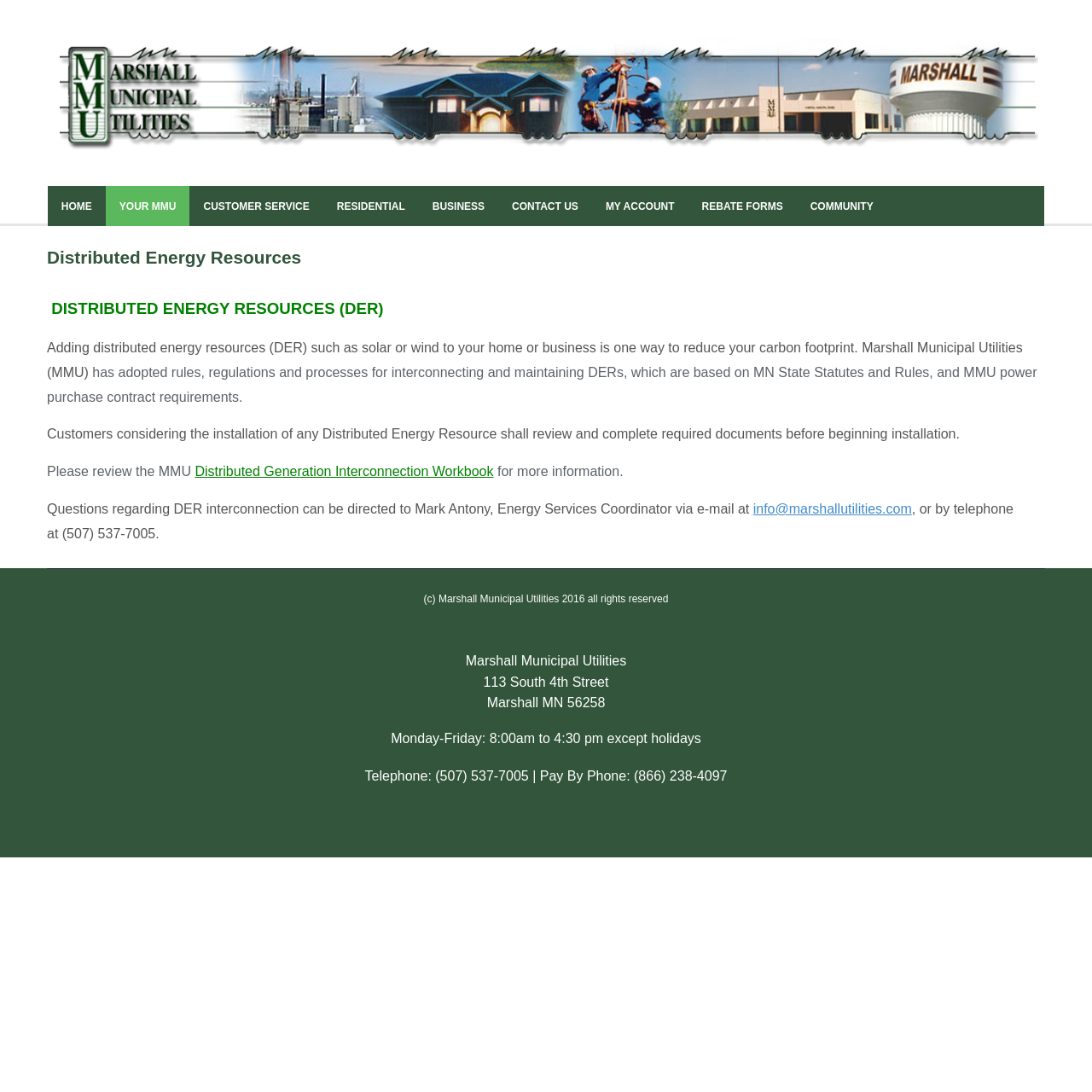What is the address of Marshall Municipal Utilities?
Use the information from the image to give a detailed answer to the question.

The address of Marshall Municipal Utilities is provided at the bottom of the webpage, which is 113 South 4th Street, Marshall MN 56258. This information is displayed in a separate section that appears to be a footer or contact information section.